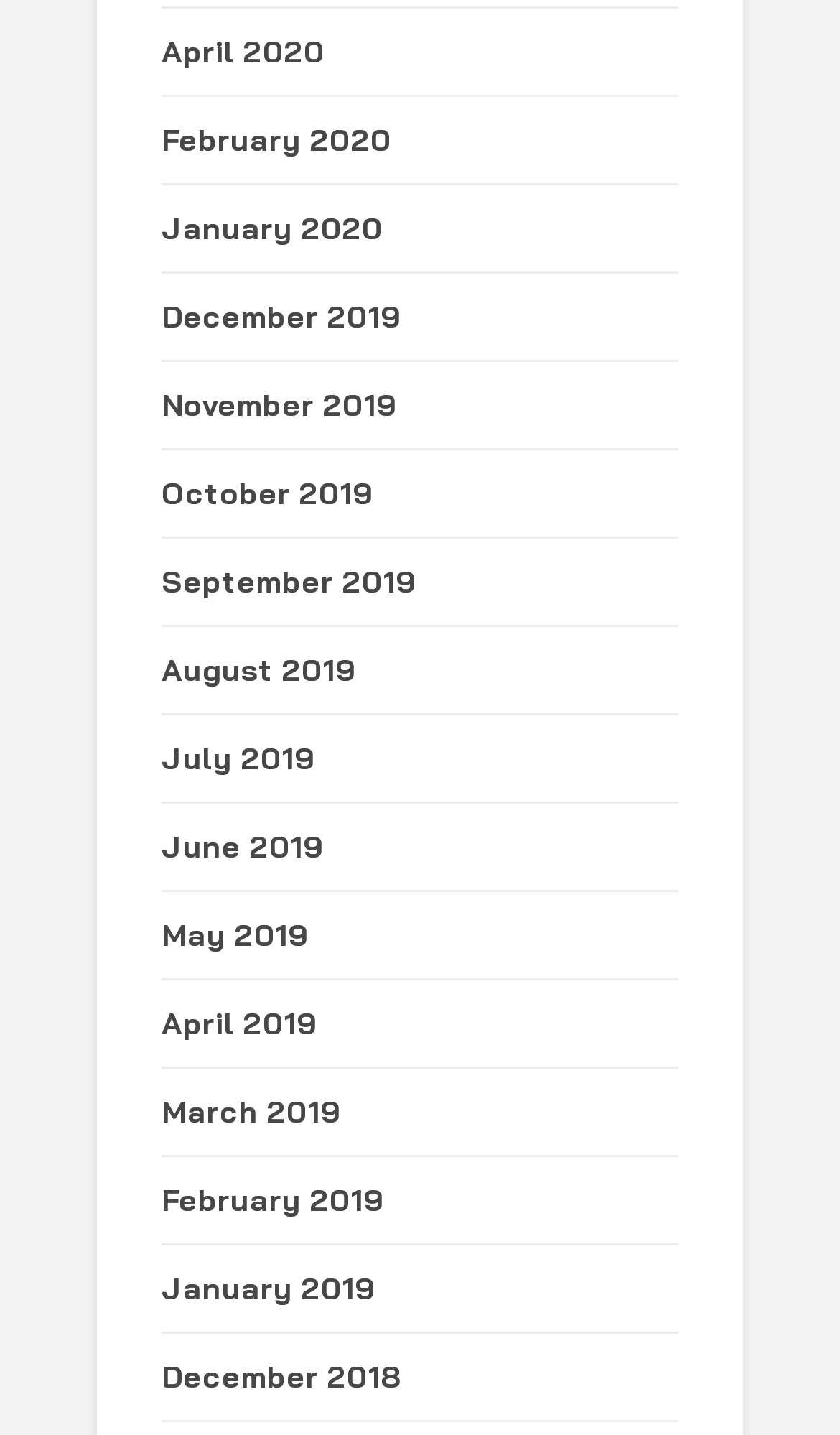Locate the bounding box coordinates of the element's region that should be clicked to carry out the following instruction: "view April 2020". The coordinates need to be four float numbers between 0 and 1, i.e., [left, top, right, bottom].

[0.192, 0.02, 0.387, 0.05]